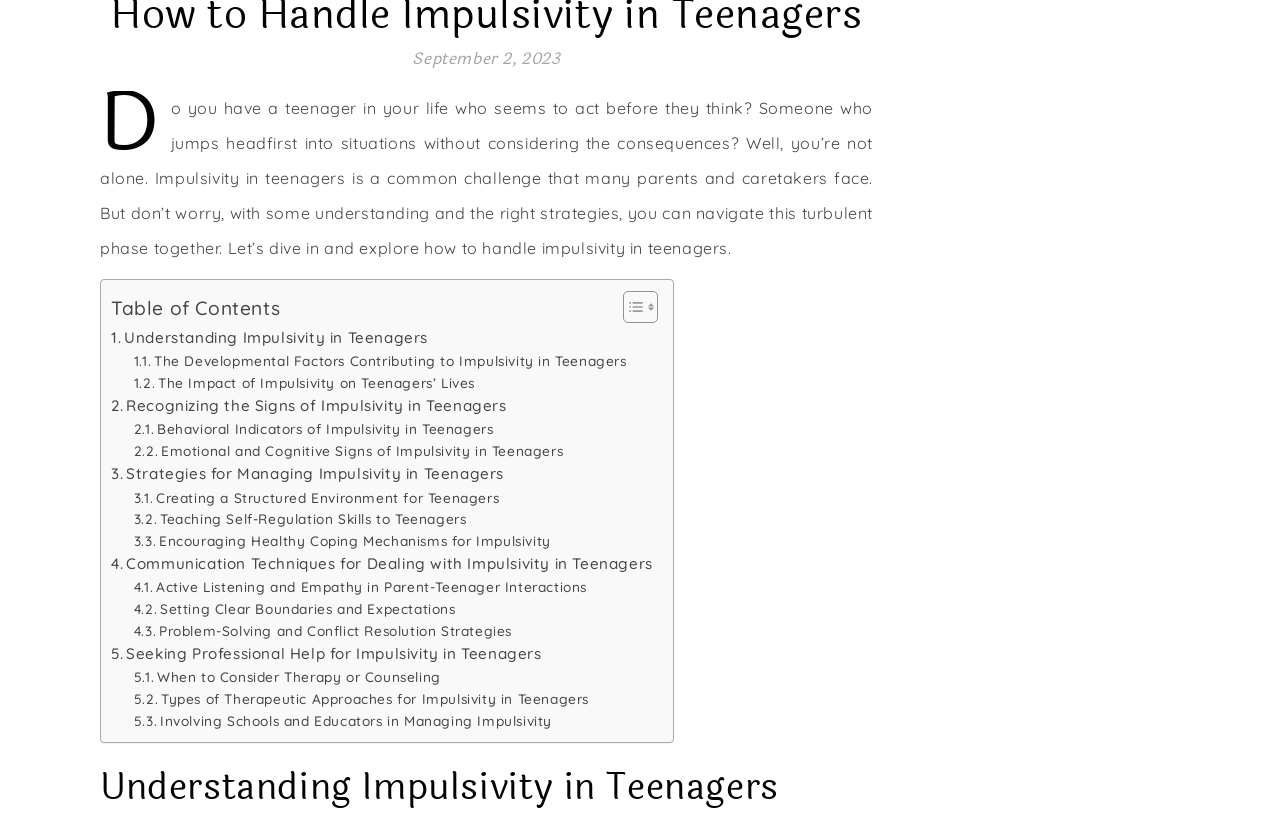Determine the bounding box coordinates of the target area to click to execute the following instruction: "Read 'Understanding Impulsivity in Teenagers'."

[0.087, 0.398, 0.334, 0.428]